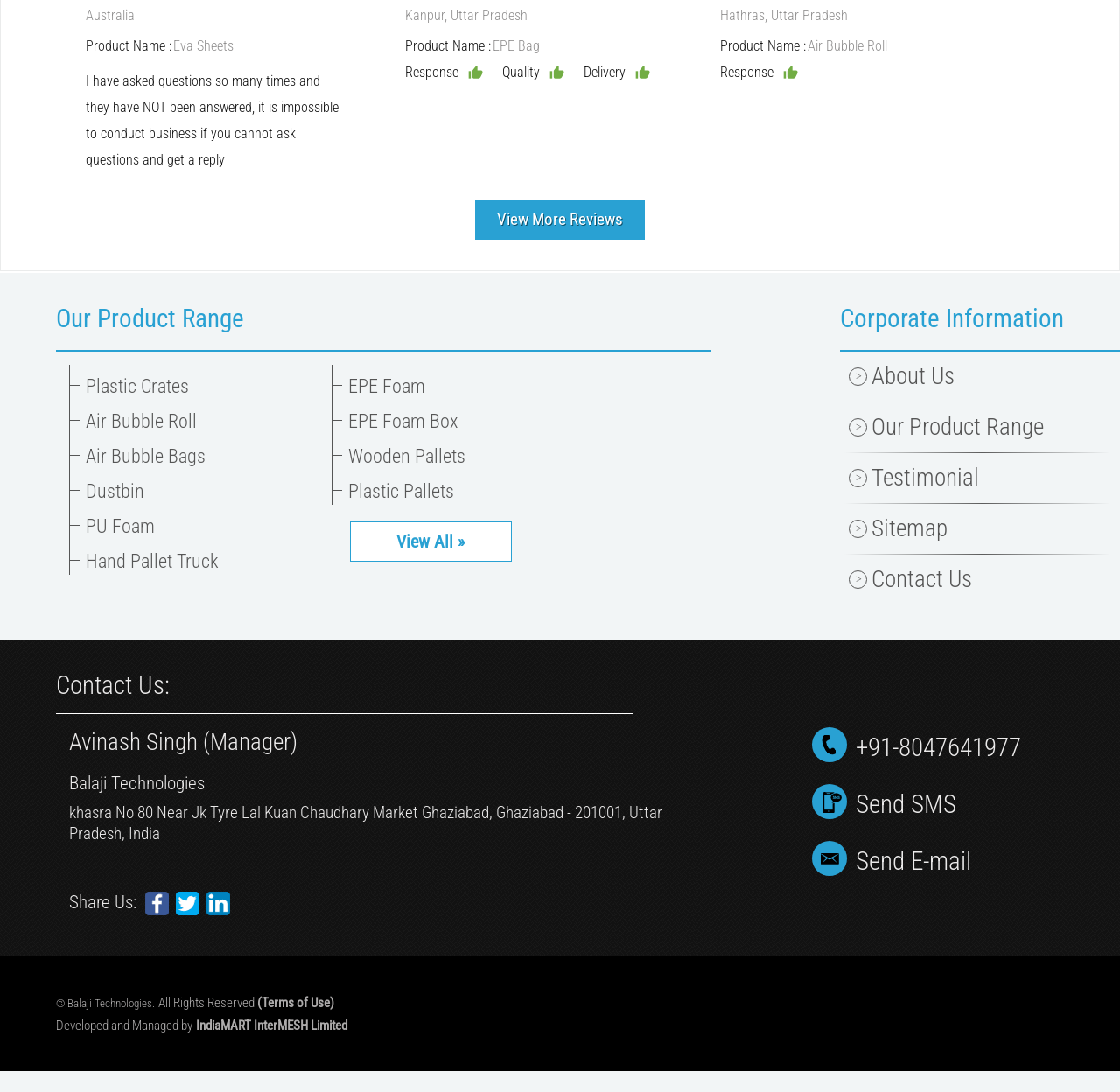Please find the bounding box coordinates of the section that needs to be clicked to achieve this instruction: "Contact Us".

[0.05, 0.614, 0.152, 0.641]